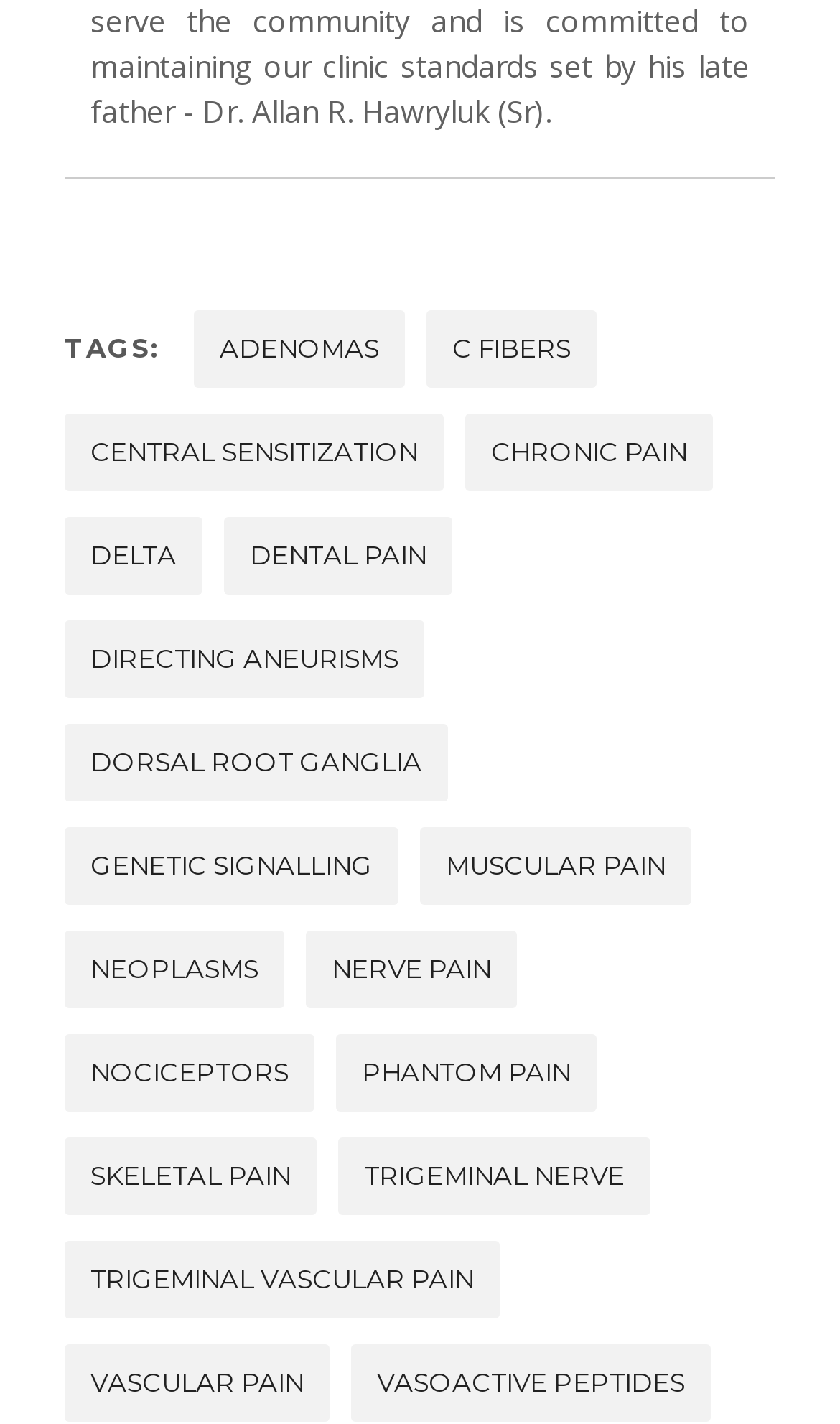Is there a search bar on the webpage?
Using the visual information, answer the question in a single word or phrase.

No